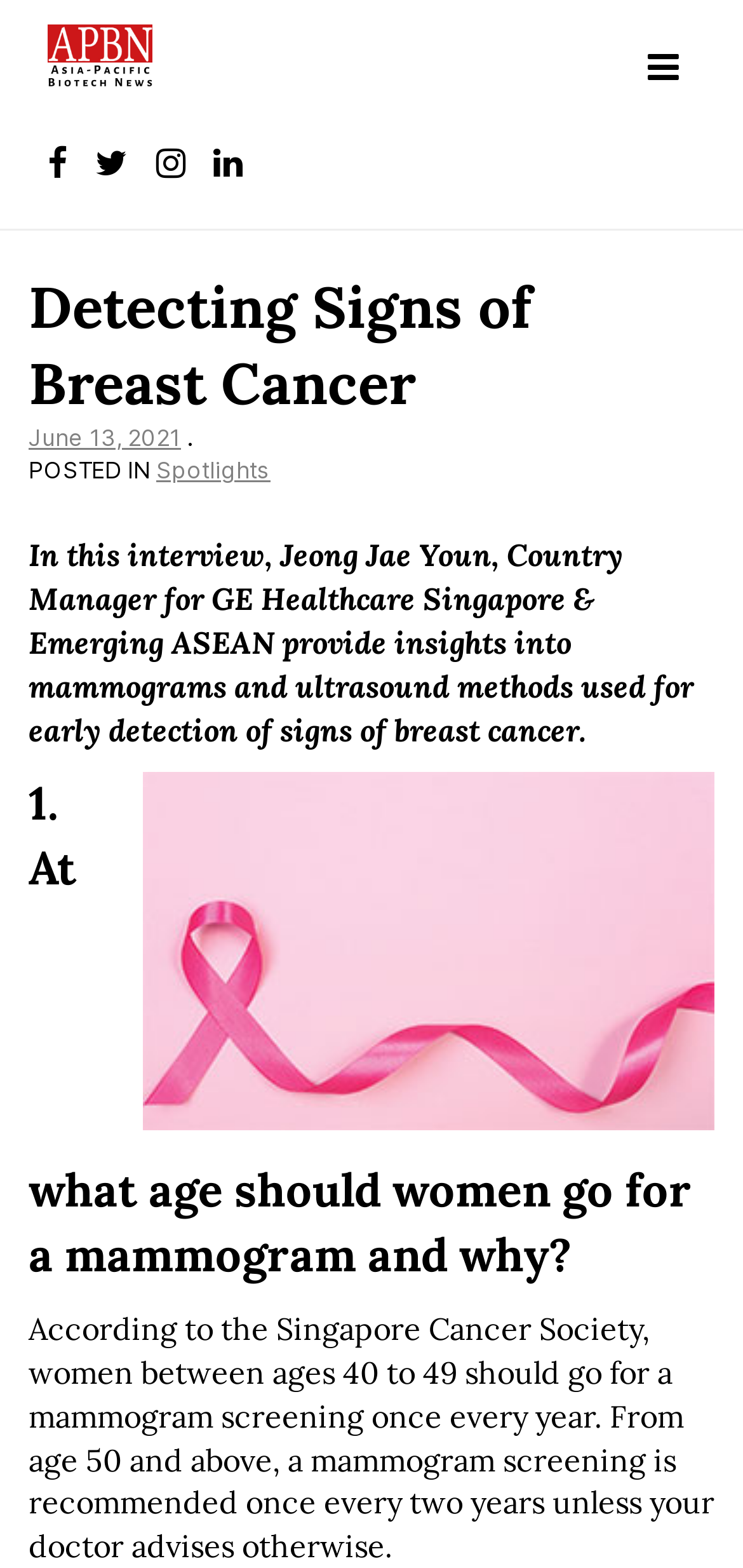Please provide a brief answer to the question using only one word or phrase: 
What is the topic of the interview?

Breast cancer detection